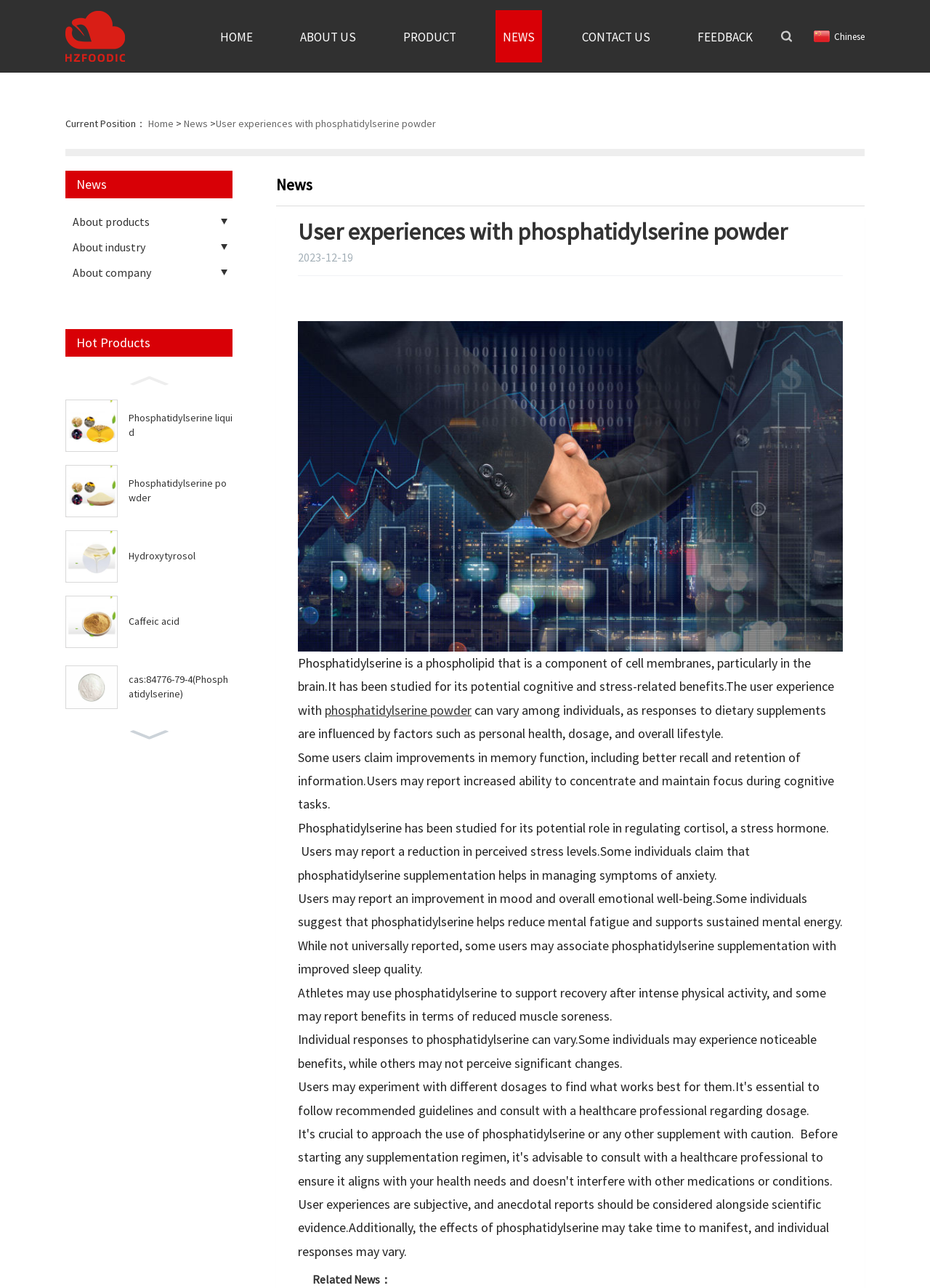Kindly determine the bounding box coordinates of the area that needs to be clicked to fulfill this instruction: "Click the PRODUCT link".

[0.425, 0.008, 0.498, 0.048]